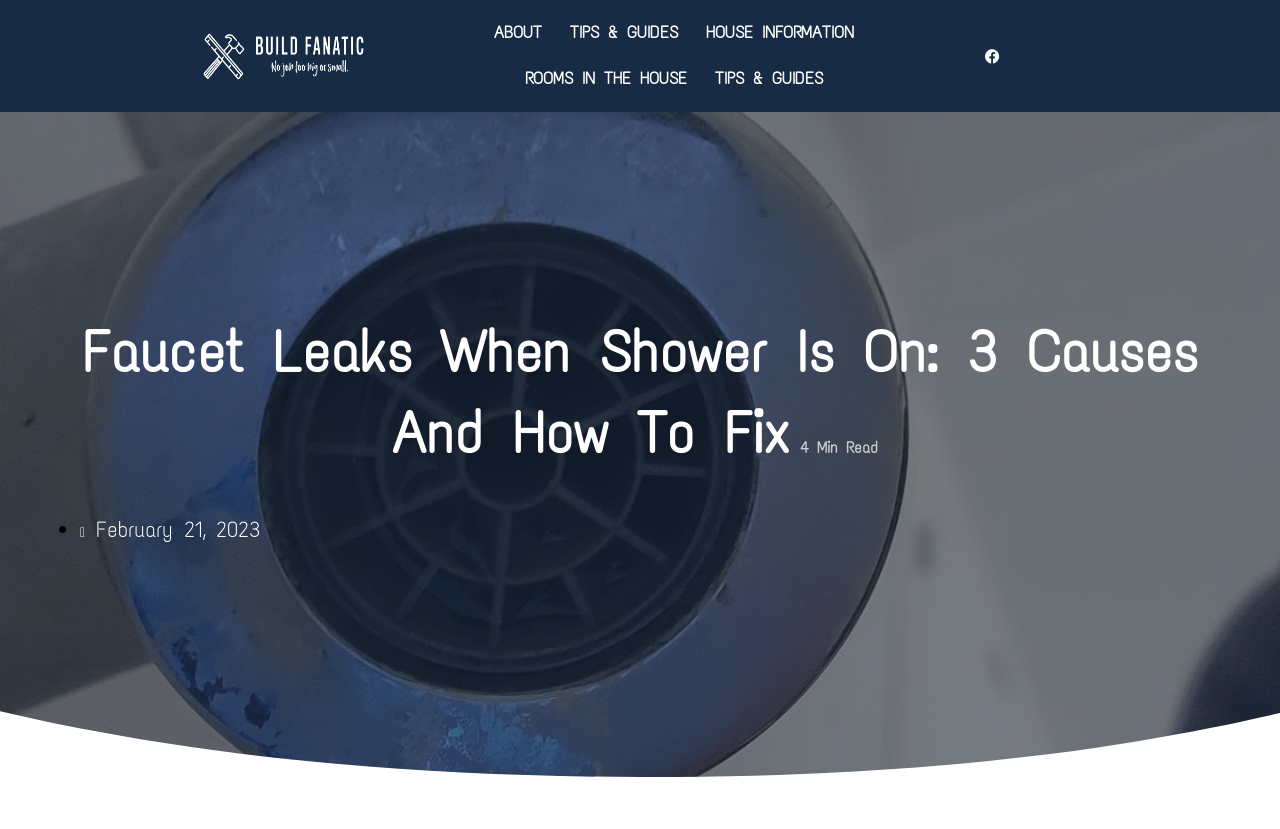What is the date of the article?
Please answer the question with a detailed and comprehensive explanation.

I found the date of the article by looking at the link 'February 21, 2023' which is located below the main heading.